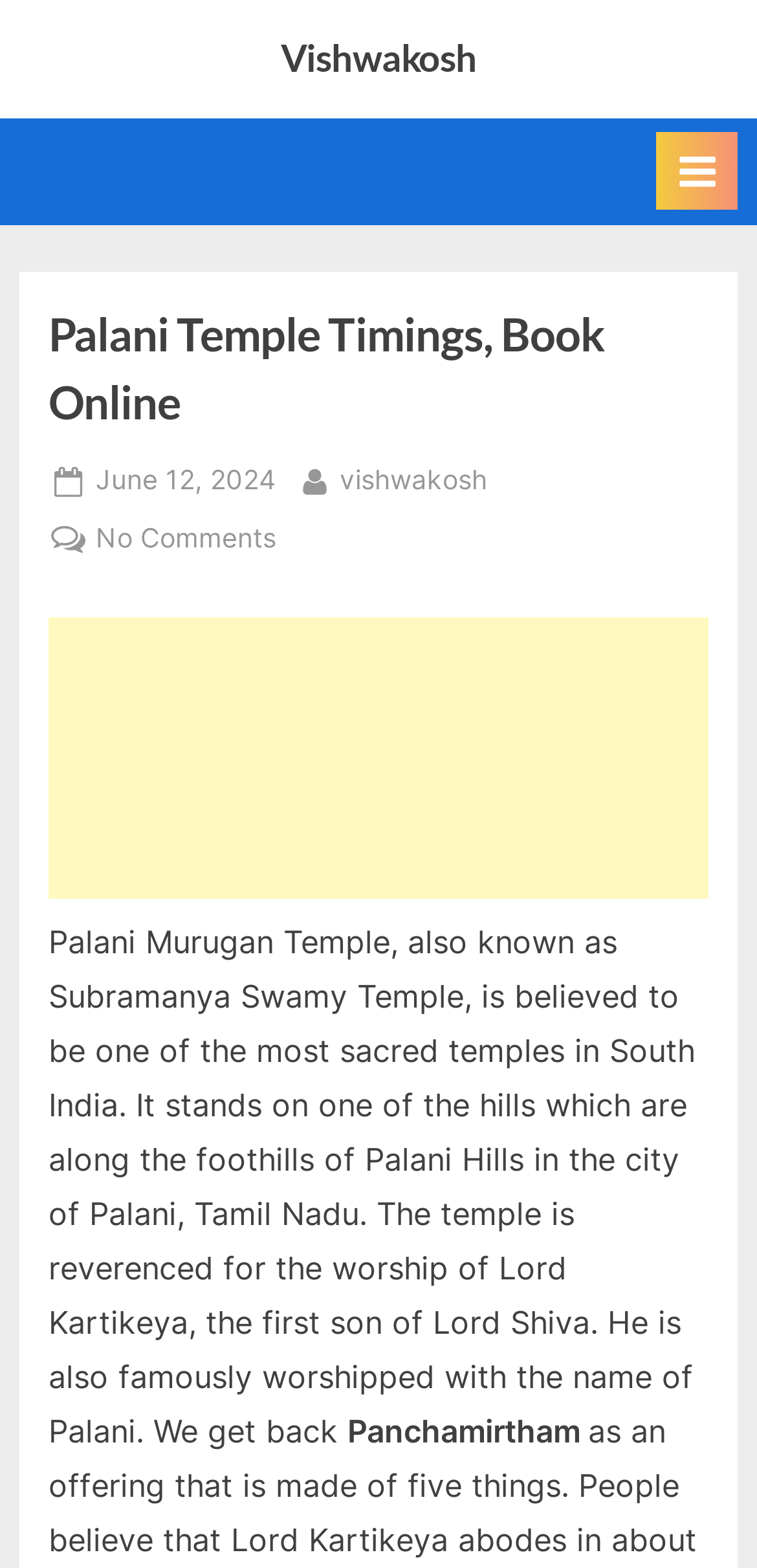Use one word or a short phrase to answer the question provided: 
Who is the author of the article on this webpage?

Vishwakosh